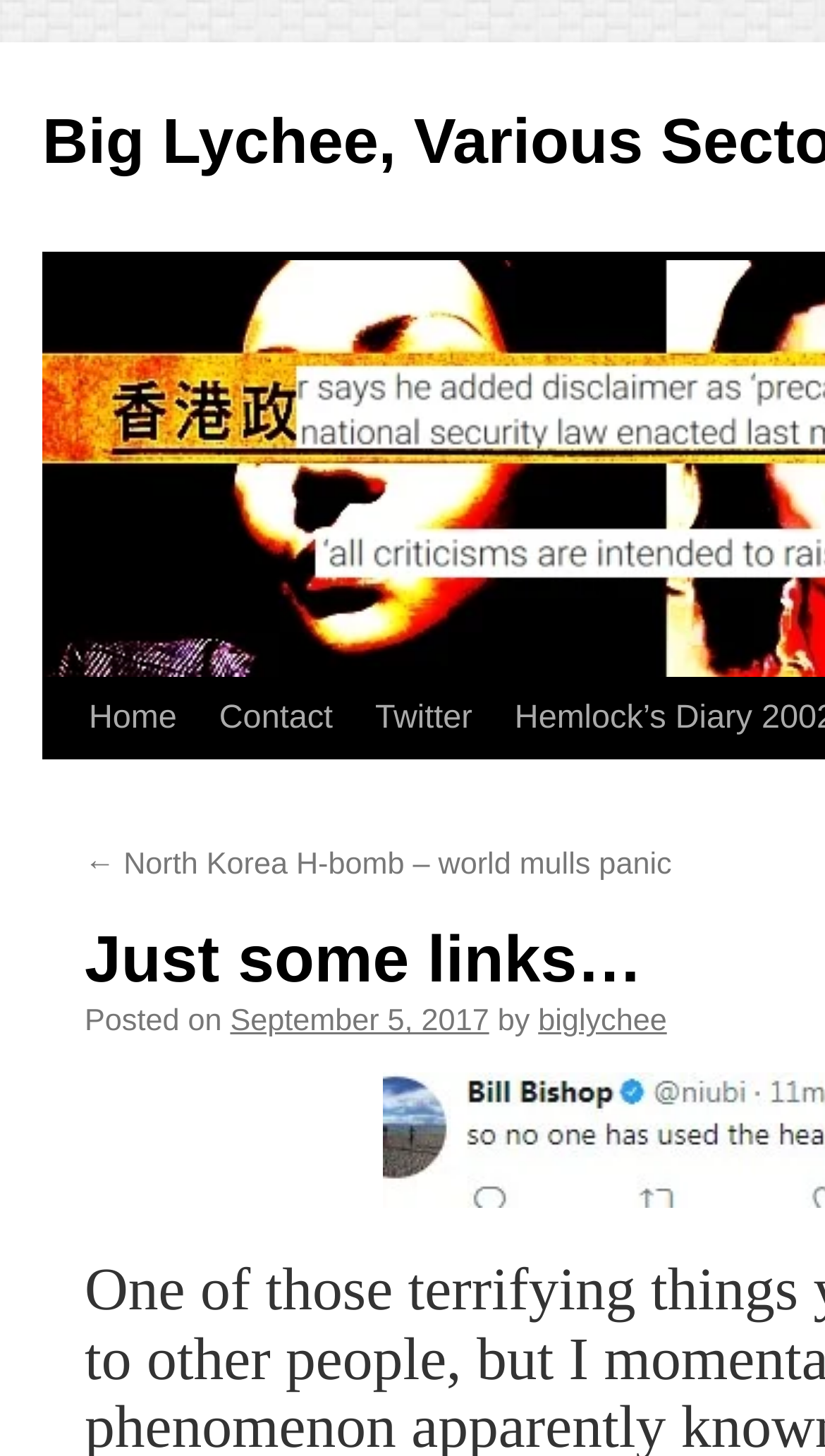Create a detailed description of the webpage's content and layout.

The webpage appears to be a blog or a personal website with a simple layout. At the top, there is a navigation menu with four links: "Skip to content", "Home", "Contact", and "Twitter". These links are positioned horizontally, with "Skip to content" on the left and "Twitter" on the right.

Below the navigation menu, there is a featured article or post with a link titled "← North Korea H-bomb – world mulls panic". This link takes up most of the width of the page. Underneath the link, there are three lines of text: "Posted on", followed by a link to the date "September 5, 2017", and then "by" followed by a link to the author "biglychee". These lines of text are positioned below the featured article link and are aligned to the left.